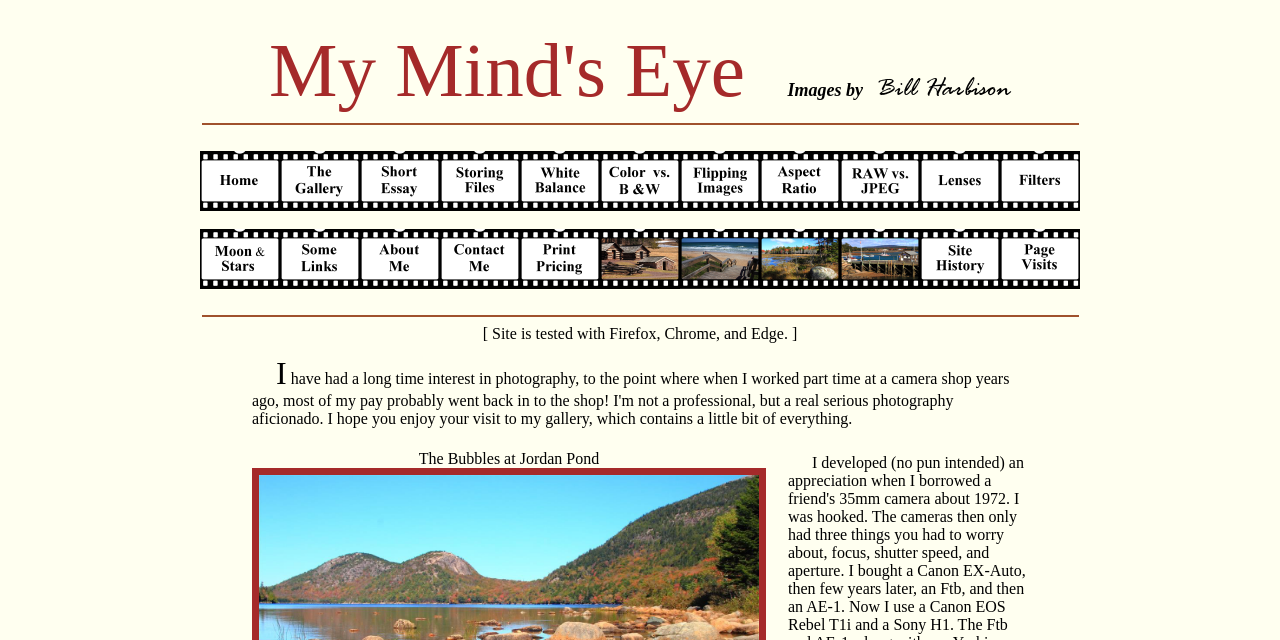Use a single word or phrase to answer the question: 
What is the orientation of the separator elements?

Horizontal